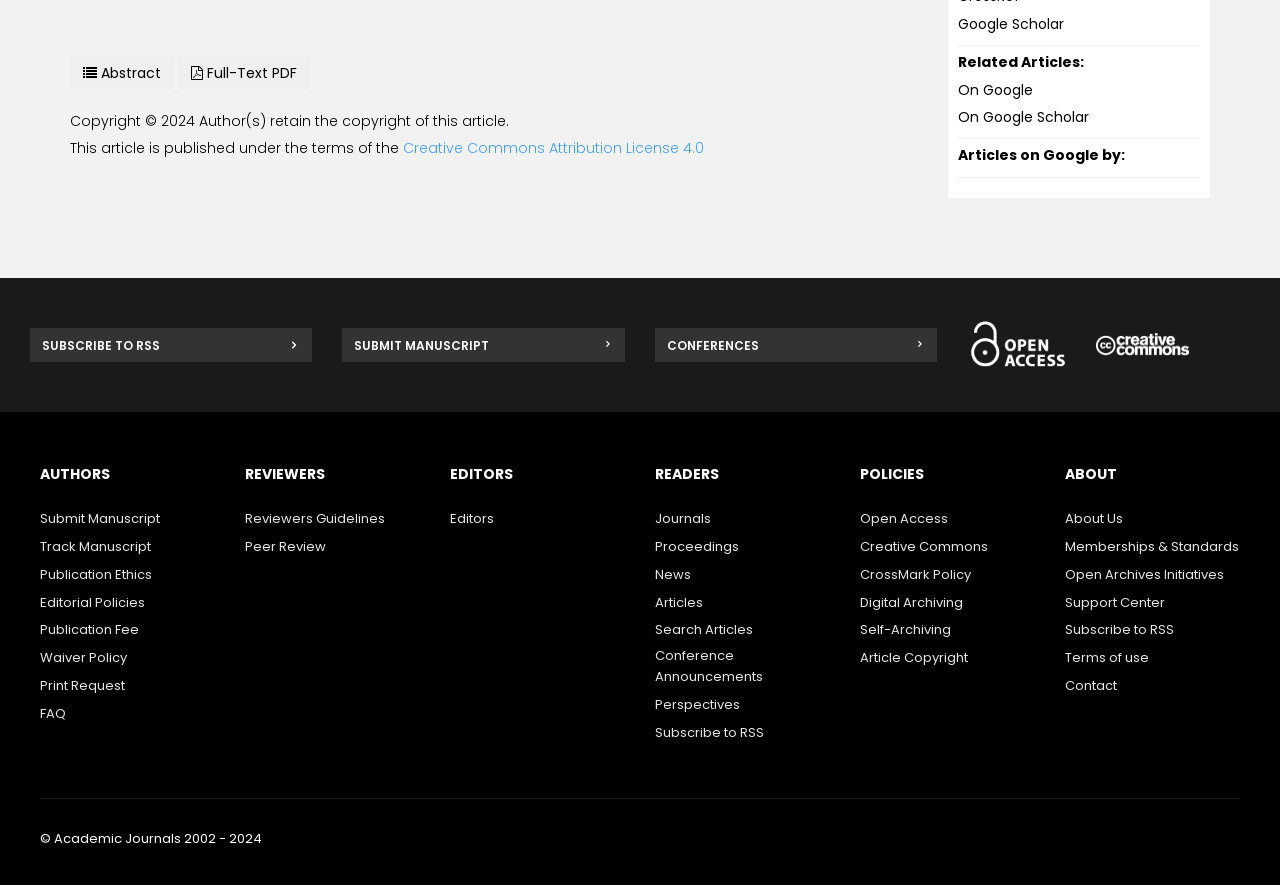Determine the bounding box coordinates of the clickable region to execute the instruction: "Search articles". The coordinates should be four float numbers between 0 and 1, denoted as [left, top, right, bottom].

[0.512, 0.701, 0.588, 0.725]